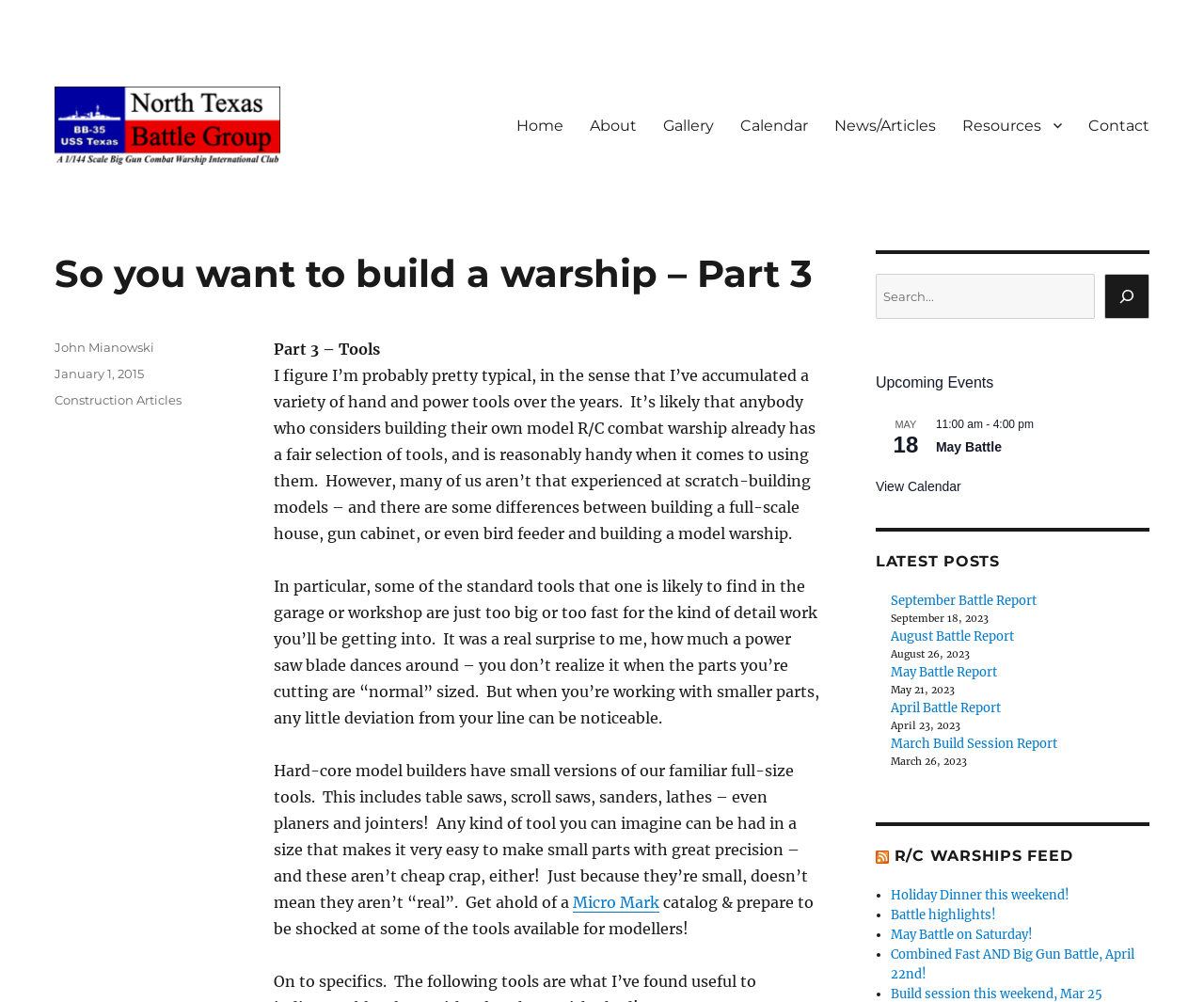Pinpoint the bounding box coordinates of the clickable element needed to complete the instruction: "Click on the 'Home' link". The coordinates should be provided as four float numbers between 0 and 1: [left, top, right, bottom].

[0.418, 0.105, 0.479, 0.145]